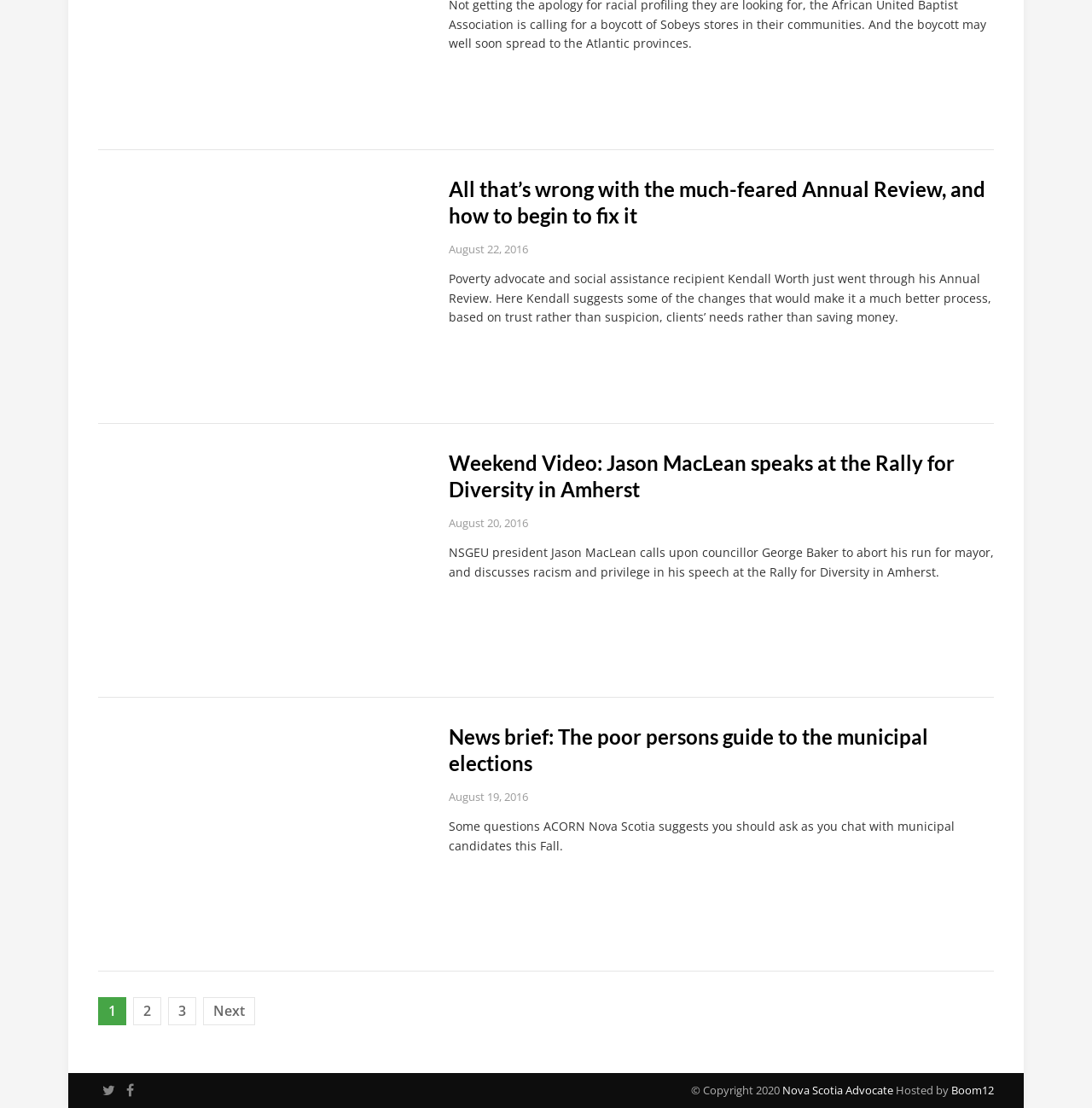Find the bounding box coordinates of the element to click in order to complete this instruction: "Read the article about Annual Review". The bounding box coordinates must be four float numbers between 0 and 1, denoted as [left, top, right, bottom].

[0.09, 0.158, 0.91, 0.382]